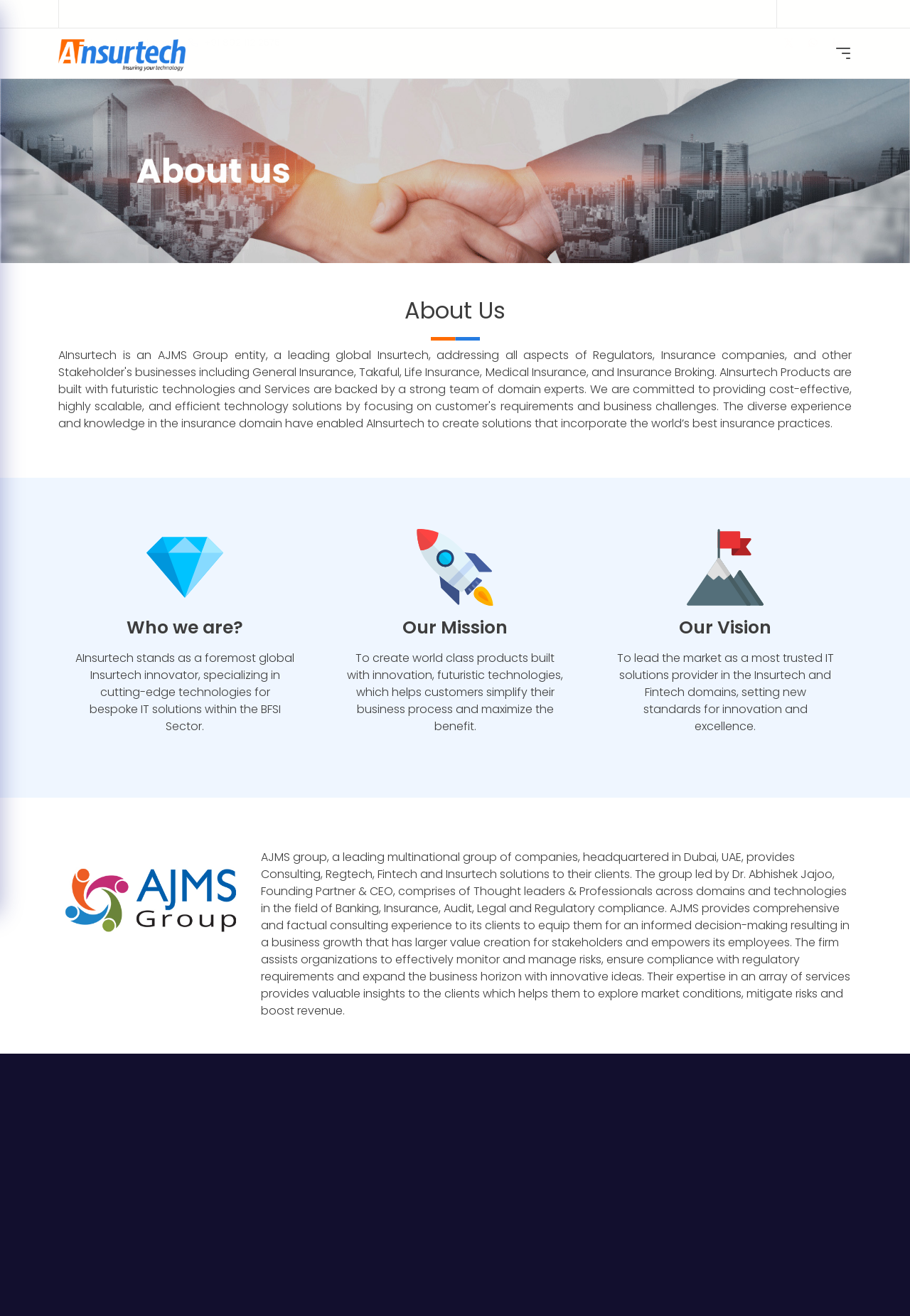Identify the bounding box coordinates of the region that needs to be clicked to carry out this instruction: "Click the 'Our Mission' heading". Provide these coordinates as four float numbers ranging from 0 to 1, i.e., [left, top, right, bottom].

[0.38, 0.469, 0.62, 0.485]